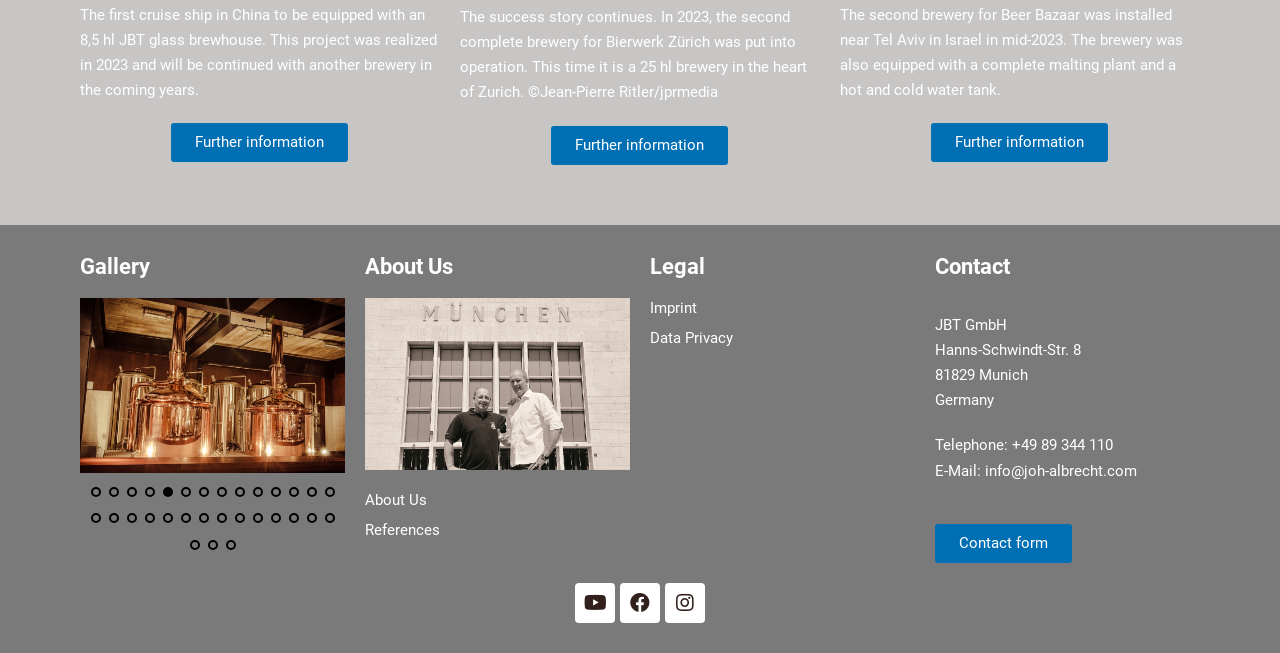Please locate the bounding box coordinates of the region I need to click to follow this instruction: "Open the 'Contact form'".

[0.73, 0.802, 0.838, 0.862]